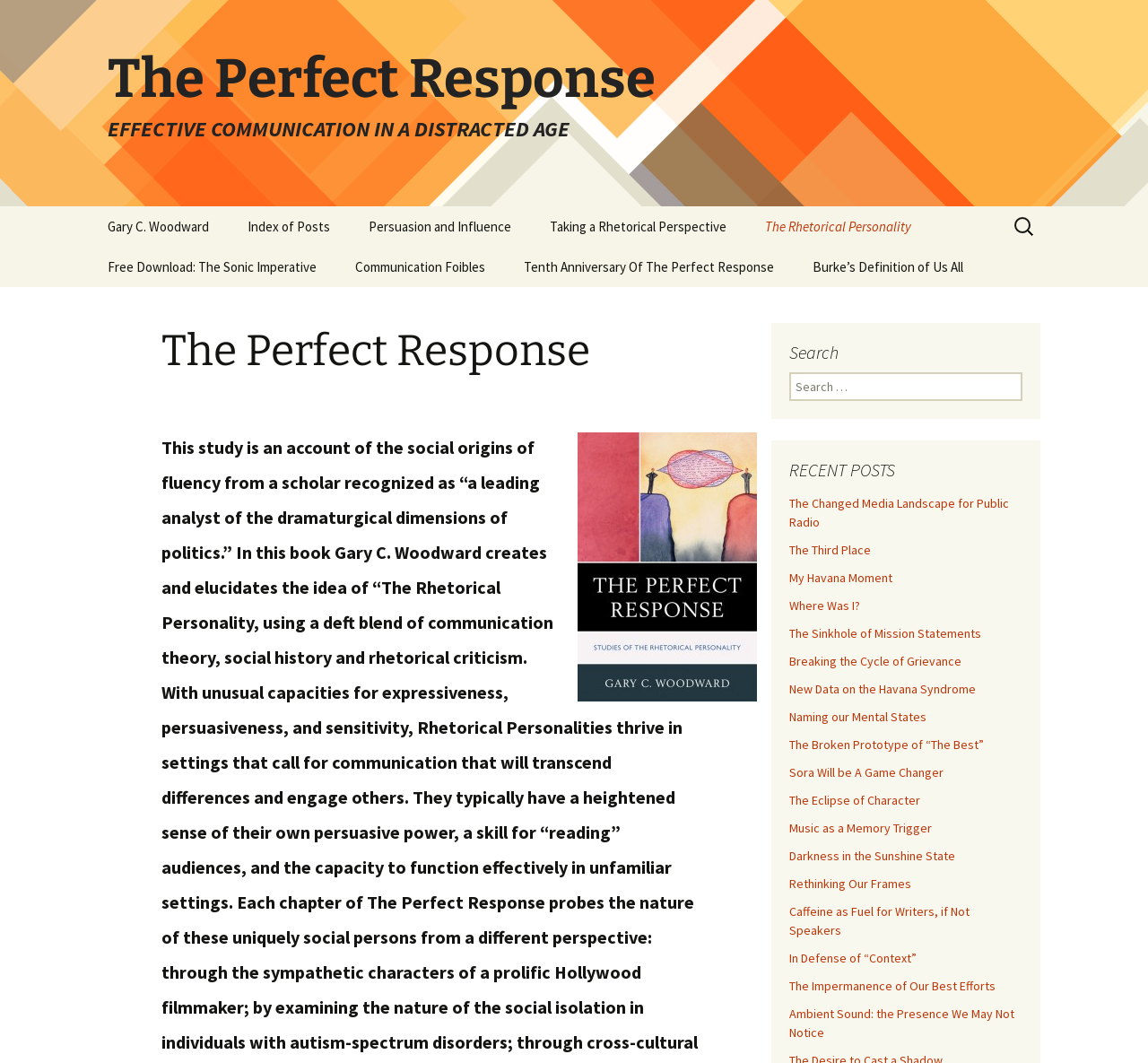Indicate the bounding box coordinates of the element that must be clicked to execute the instruction: "Read the post 'The Changed Media Landscape for Public Radio'". The coordinates should be given as four float numbers between 0 and 1, i.e., [left, top, right, bottom].

[0.688, 0.466, 0.879, 0.499]